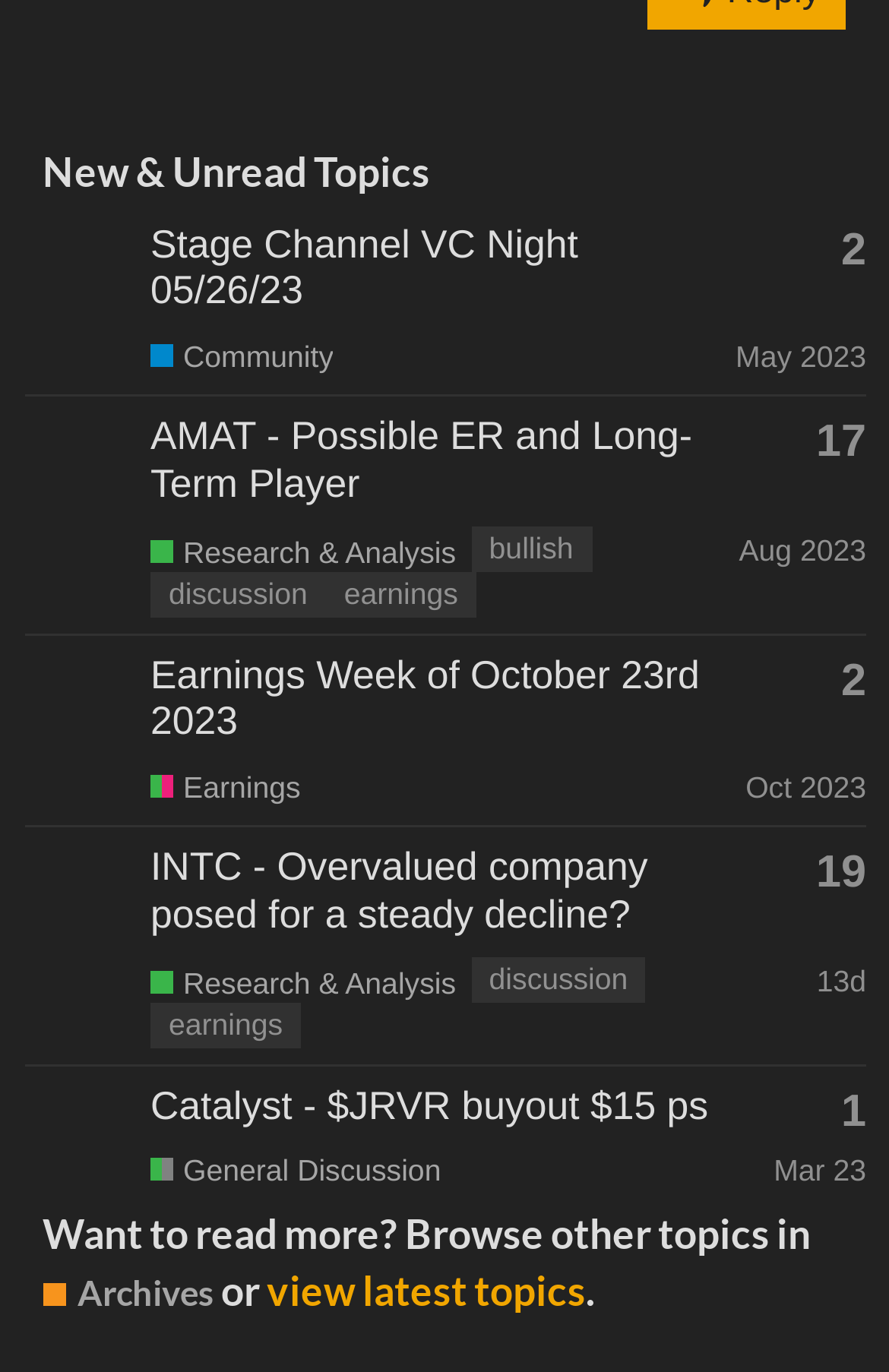What is the category of the topic 'AMAT - Possible ER and Long-Term Player'?
Offer a detailed and exhaustive answer to the question.

I found the topic 'AMAT - Possible ER and Long-Term Player' and looked for the category associated with it. The category is mentioned as 'Research & Analysis'.